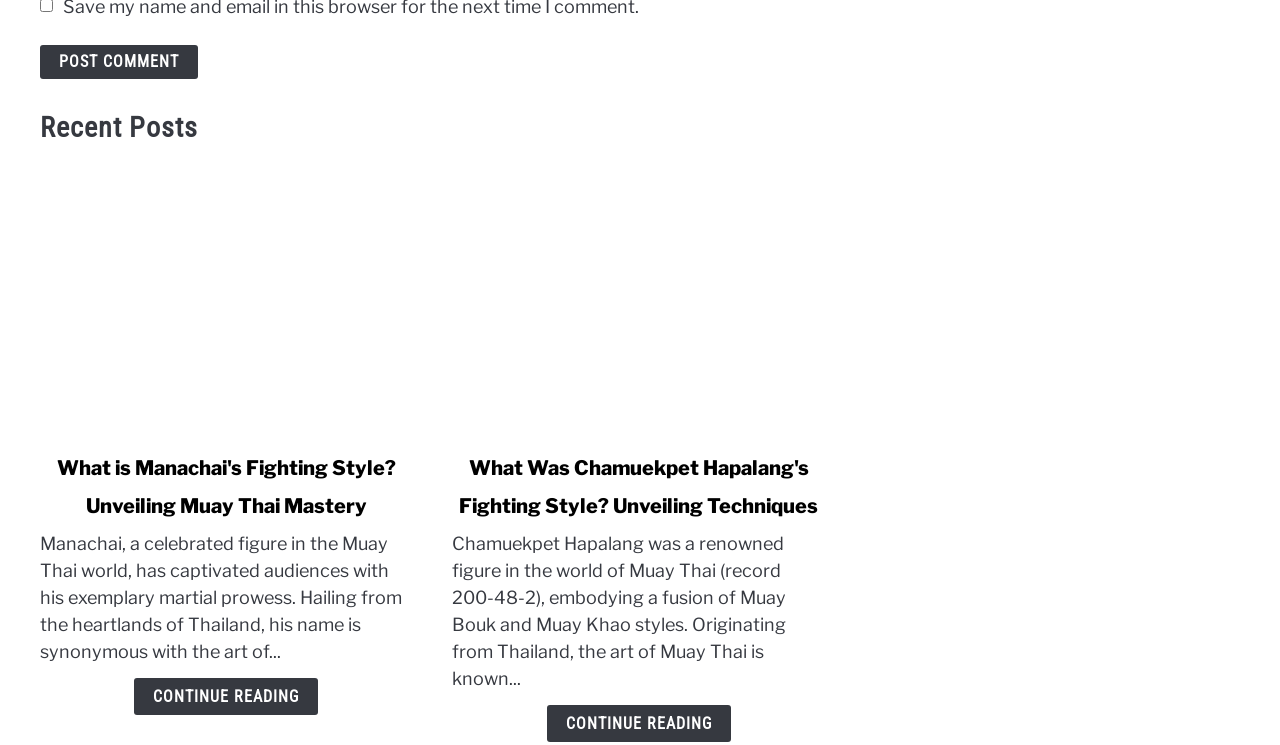Provide the bounding box coordinates of the HTML element described by the text: "Continue Reading".

[0.427, 0.946, 0.571, 0.996]